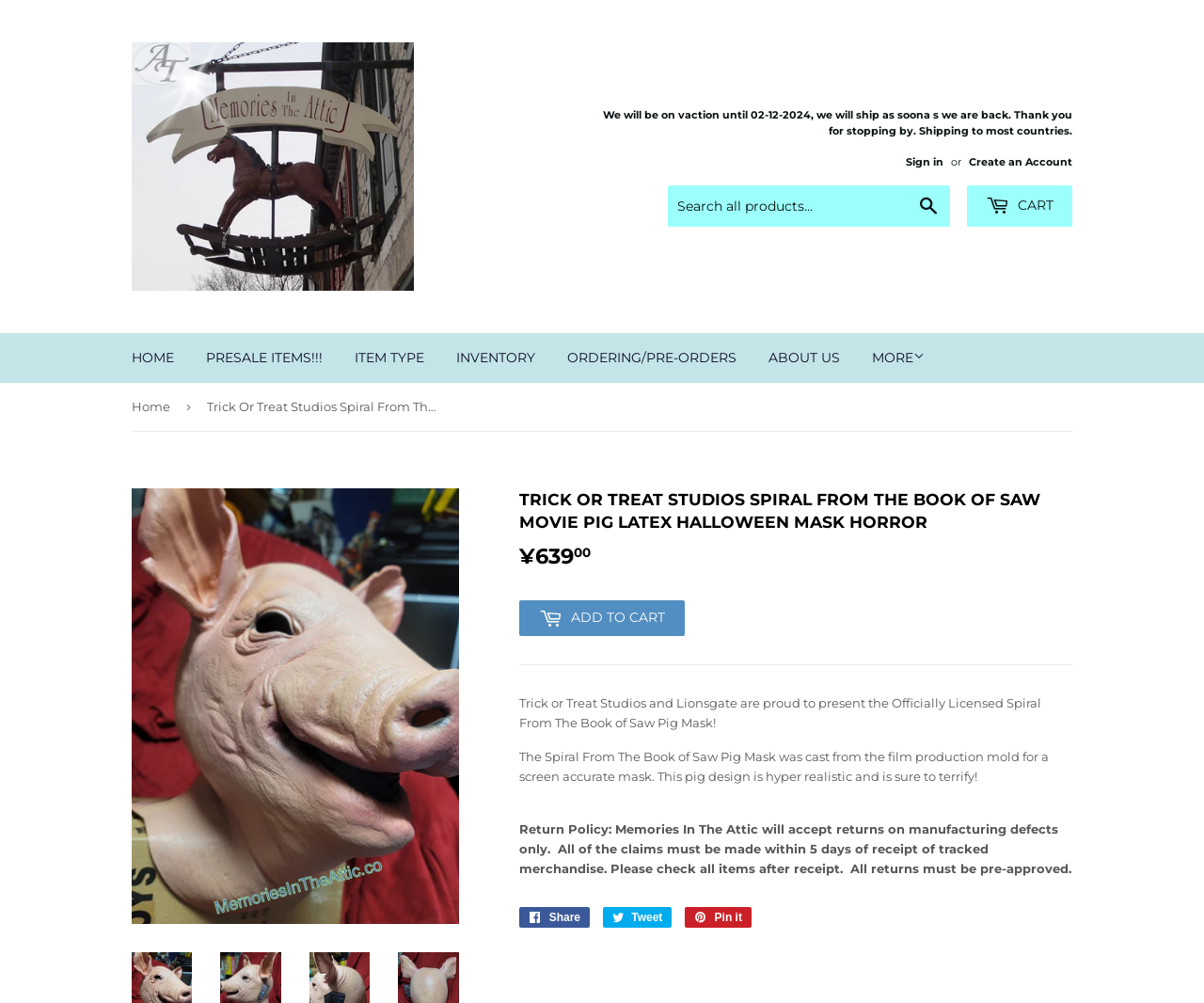Identify the bounding box coordinates of the clickable region required to complete the instruction: "Share on Facebook". The coordinates should be given as four float numbers within the range of 0 and 1, i.e., [left, top, right, bottom].

[0.431, 0.904, 0.49, 0.925]